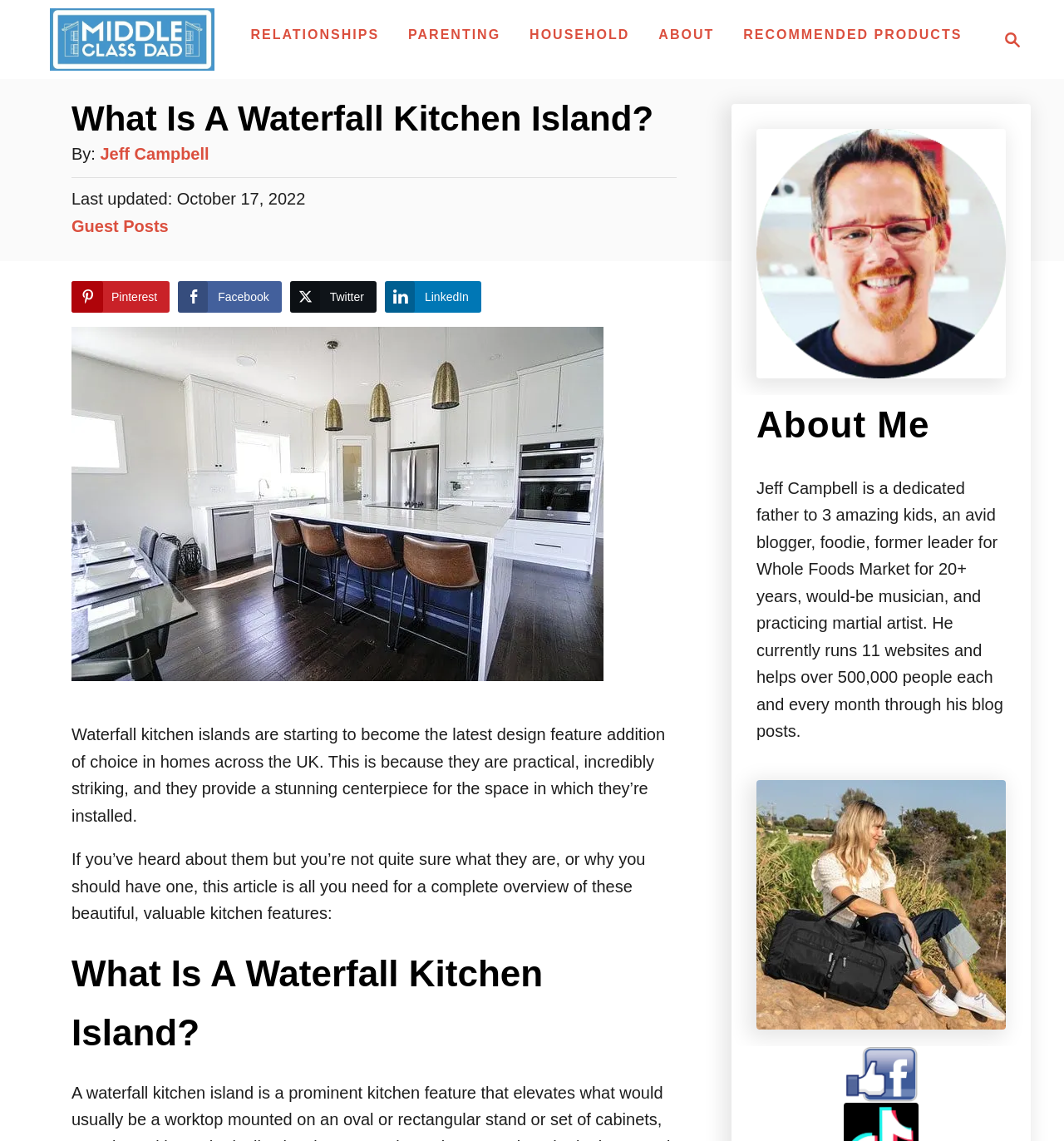Please determine the bounding box coordinates of the element to click on in order to accomplish the following task: "Read the article by Jeff Campbell". Ensure the coordinates are four float numbers ranging from 0 to 1, i.e., [left, top, right, bottom].

[0.094, 0.127, 0.197, 0.143]